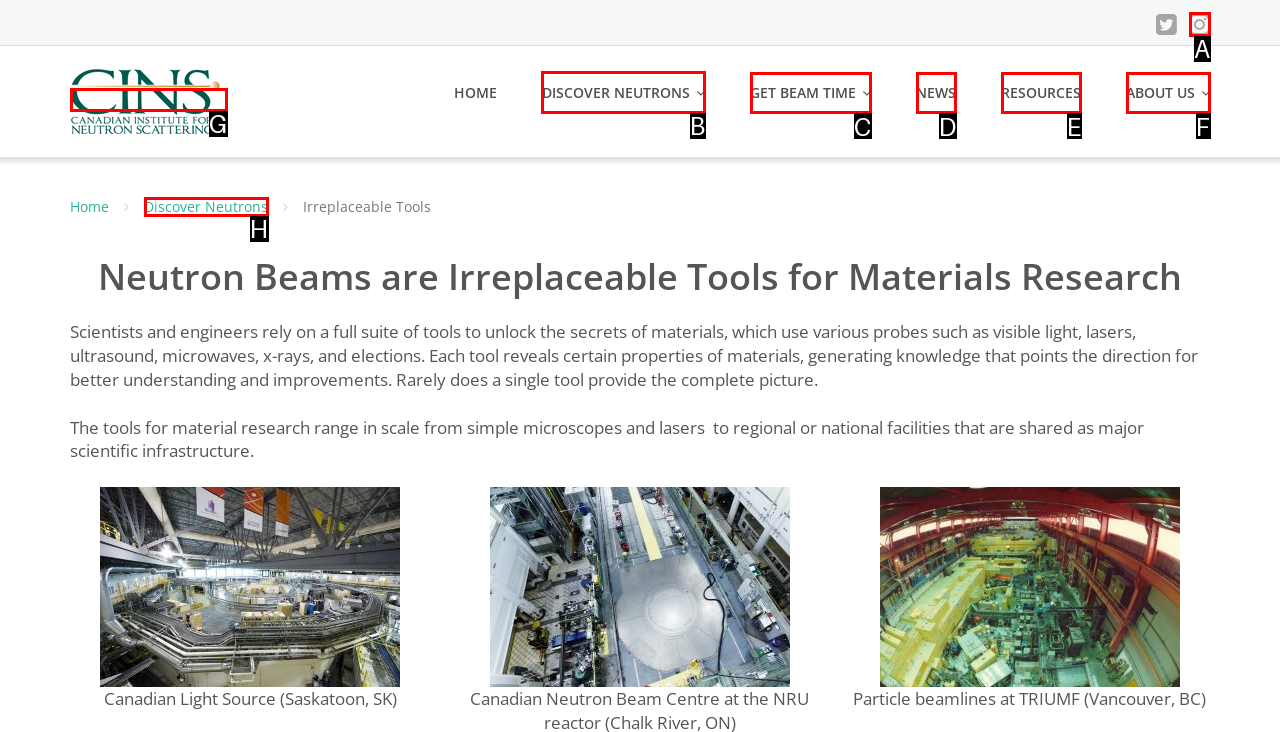Based on the choices marked in the screenshot, which letter represents the correct UI element to perform the task: Click the DISCOVER NEUTRONS link?

B